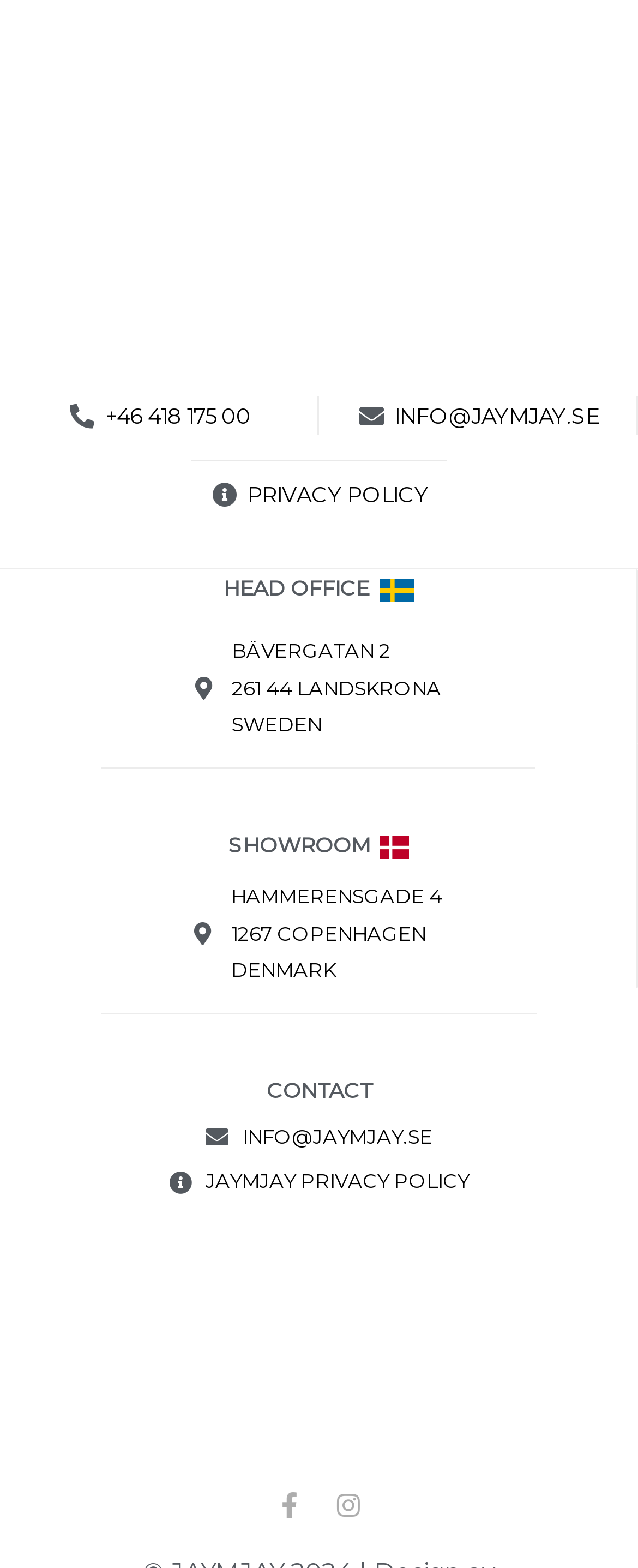Please specify the bounding box coordinates in the format (top-left x, top-left y, bottom-right x, bottom-right y), with values ranging from 0 to 1. Identify the bounding box for the UI component described as follows: PRIVACY POLICY

[0.327, 0.303, 0.673, 0.328]